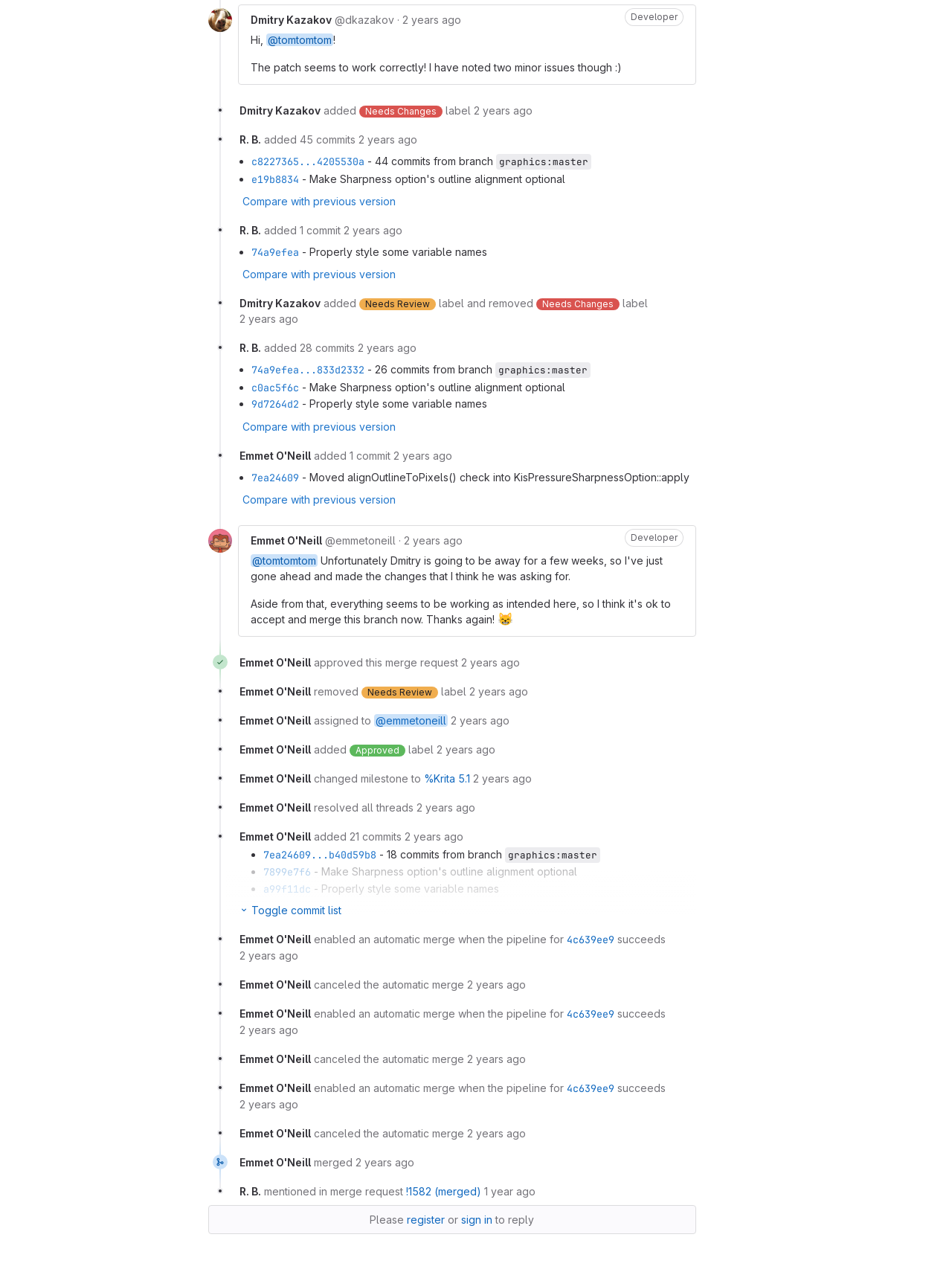Find the bounding box coordinates for the area that should be clicked to accomplish the instruction: "View user profile".

[0.219, 0.007, 0.244, 0.025]